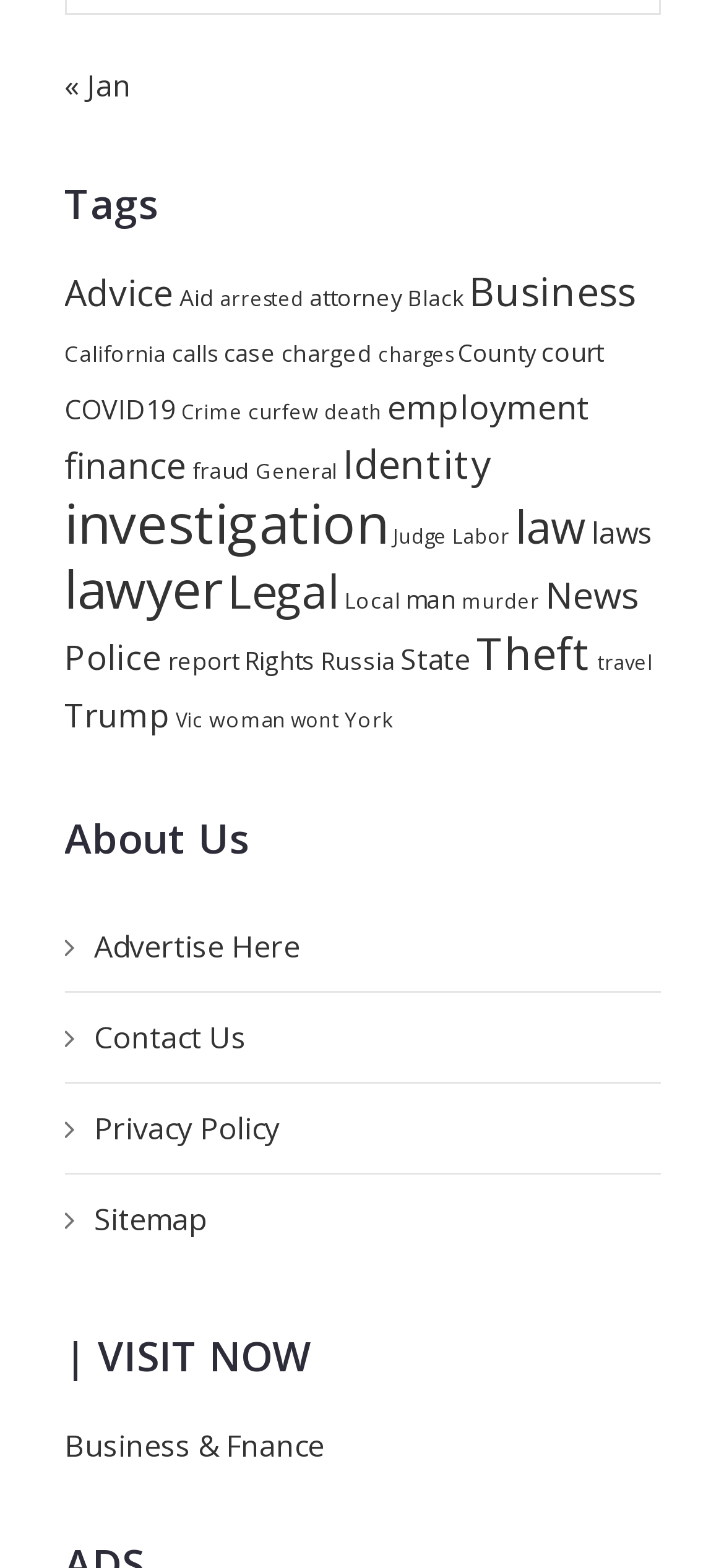Carefully observe the image and respond to the question with a detailed answer:
How many tags are available?

I counted the number of links under the 'Tags' heading and found that 'Advice' has 38 items.